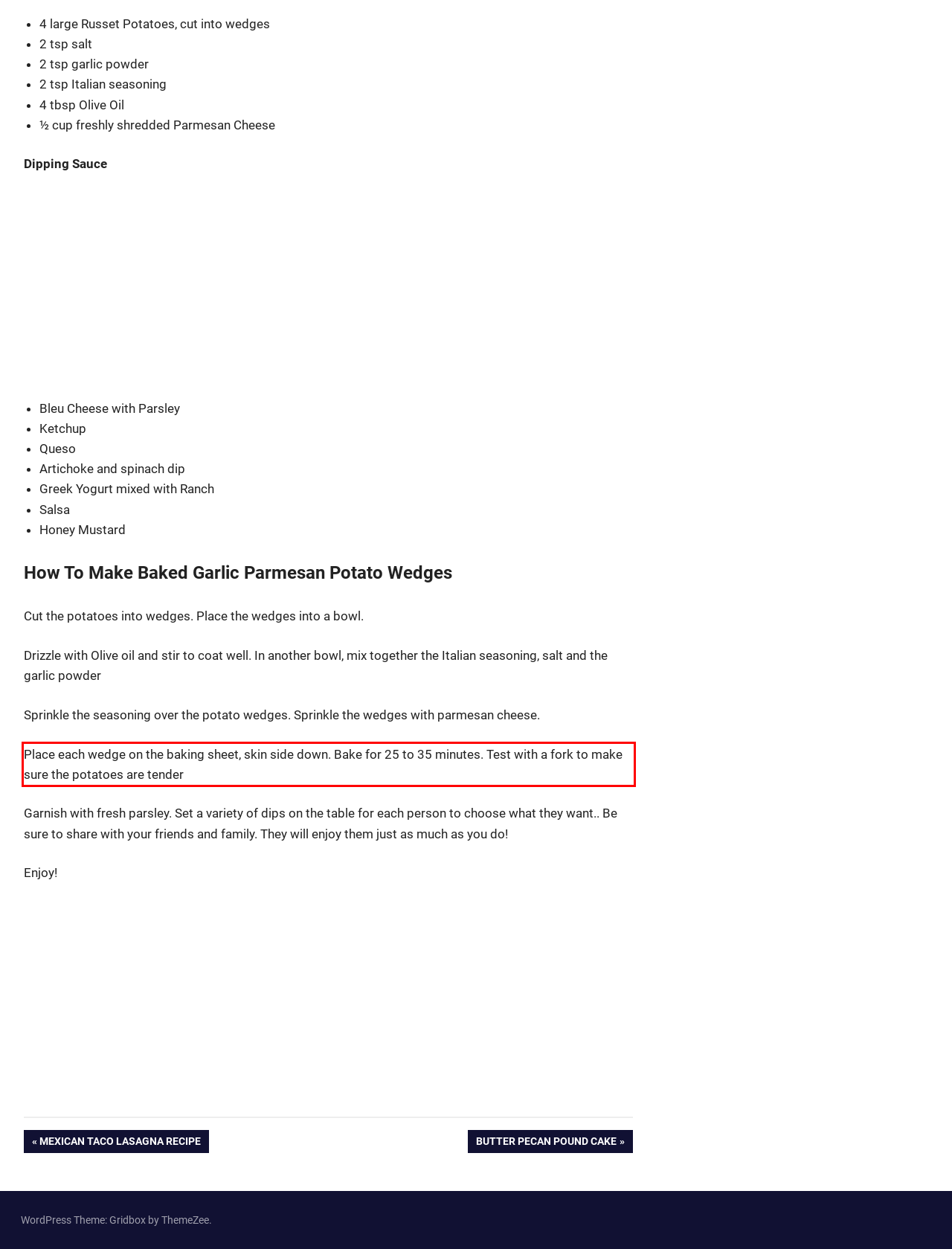You have a screenshot of a webpage with a UI element highlighted by a red bounding box. Use OCR to obtain the text within this highlighted area.

Place each wedge on the baking sheet, skin side down. Bake for 25 to 35 minutes. Test with a fork to make sure the potatoes are tender